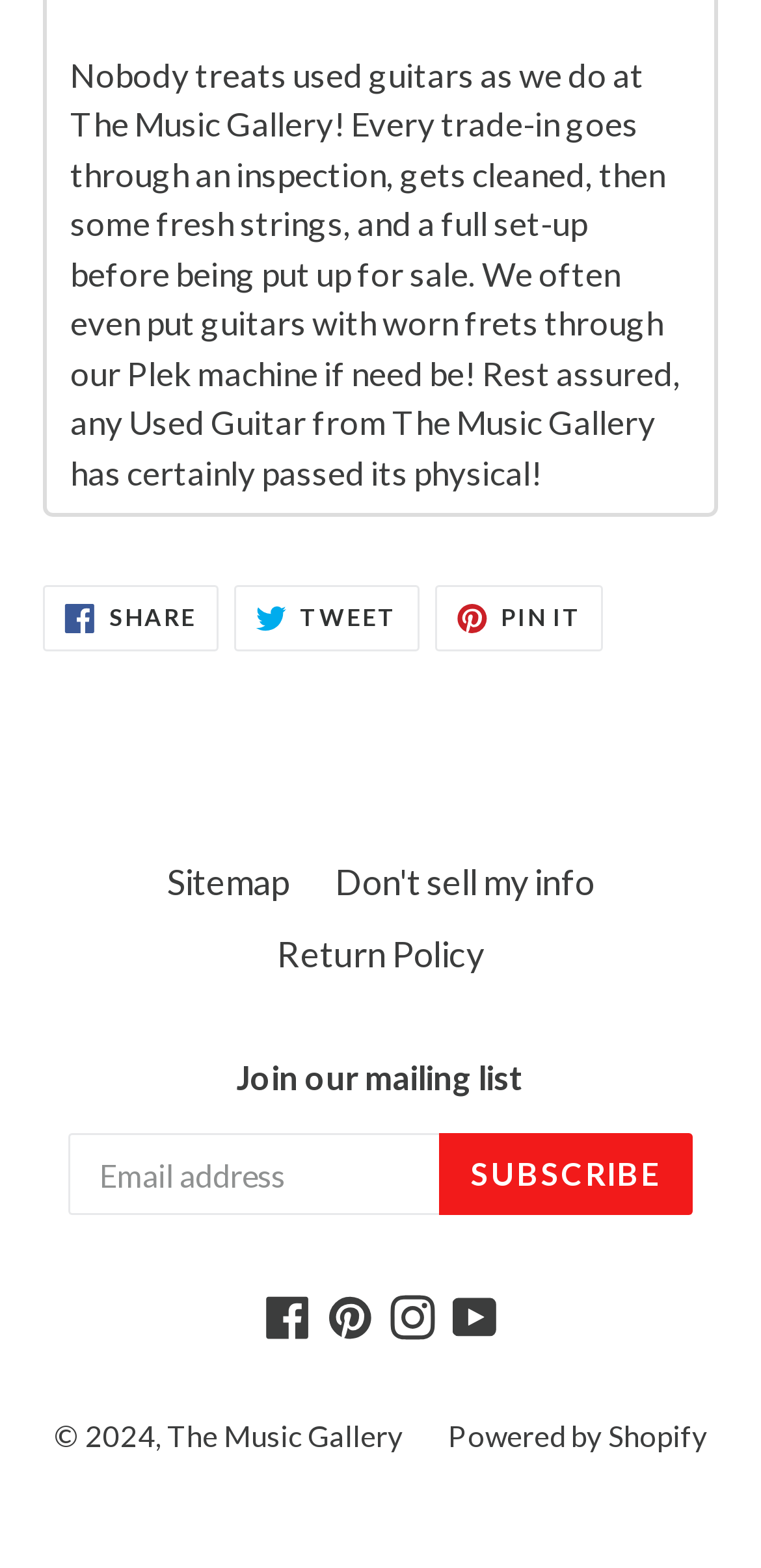Please provide the bounding box coordinates for the element that needs to be clicked to perform the instruction: "Visit the Sitemap". The coordinates must consist of four float numbers between 0 and 1, formatted as [left, top, right, bottom].

[0.219, 0.549, 0.381, 0.576]